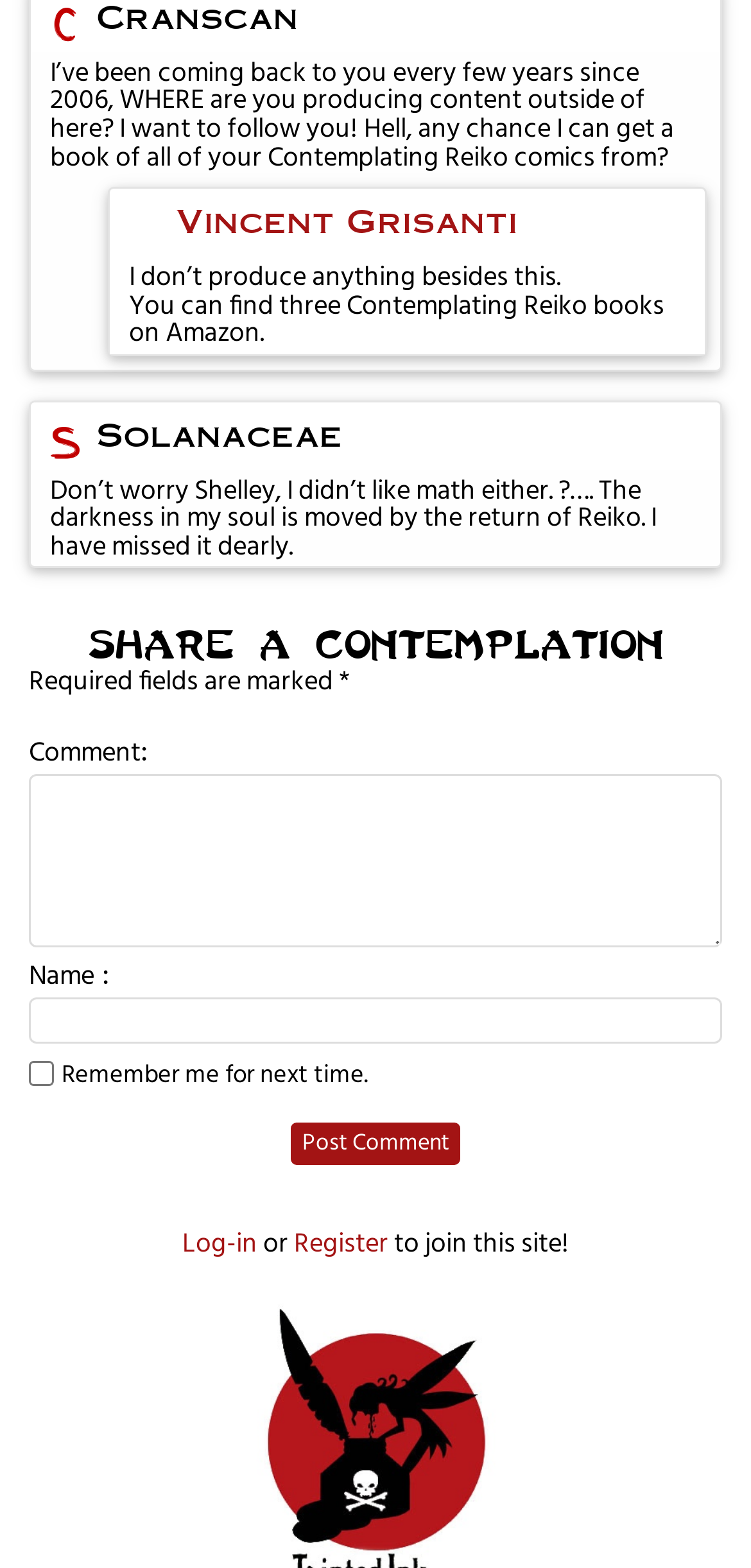Who is the author of the response to the first comment?
Refer to the screenshot and deliver a thorough answer to the question presented.

The first comment is 'I’ve been coming back to you every few years since 2006, WHERE are you producing content outside of here? I want to follow you! Hell, any chance I can get a book of all of your Contemplating Reiko comics from?' and the response to this comment is 'I don’t produce anything besides this. You can find three Contemplating Reiko books on Amazon.' The author of this response is Vincent Grisanti, which is indicated by the heading 'Vincent Grisanti' above the response.